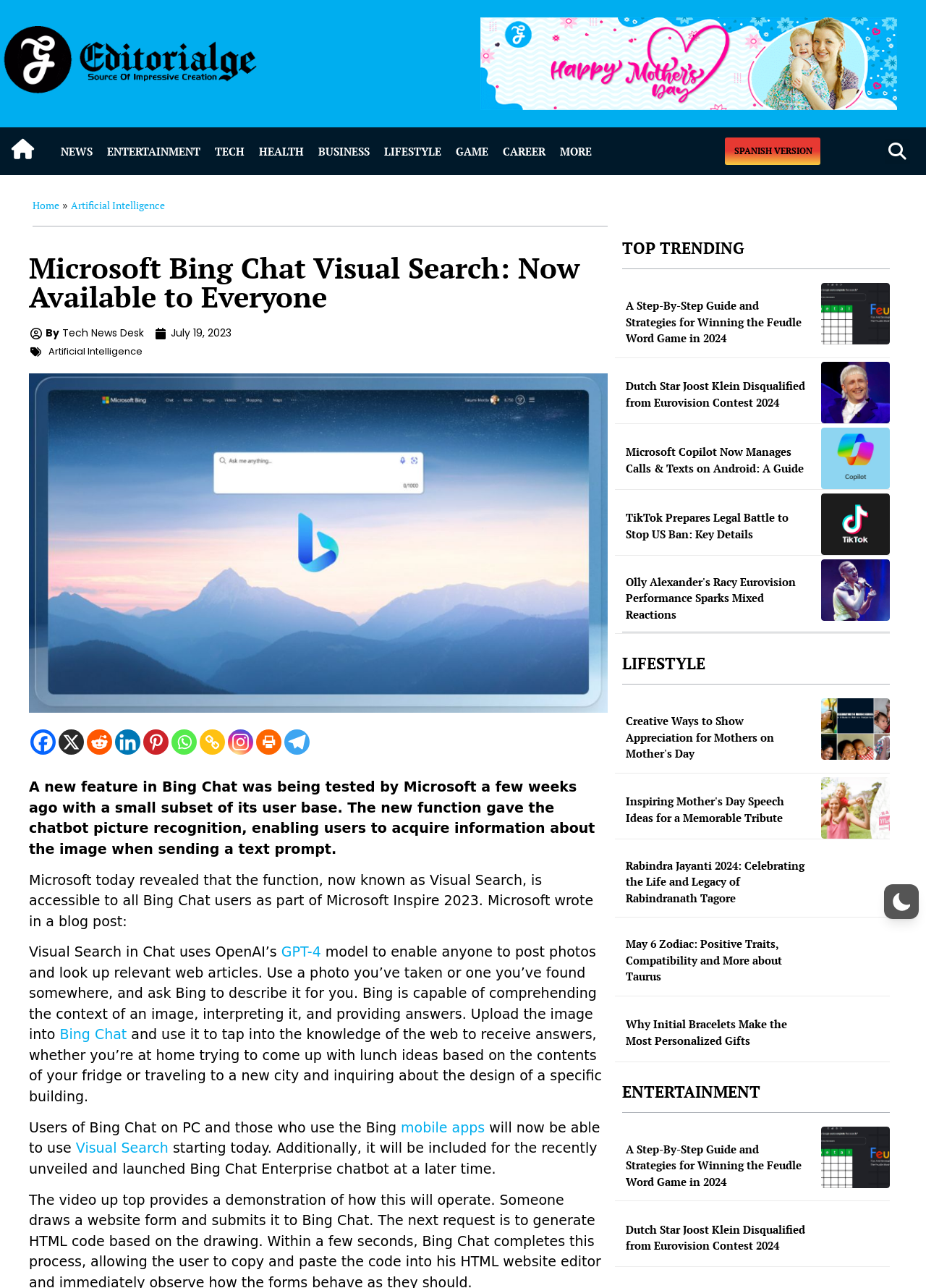How many trending topics are listed?
Provide a one-word or short-phrase answer based on the image.

8